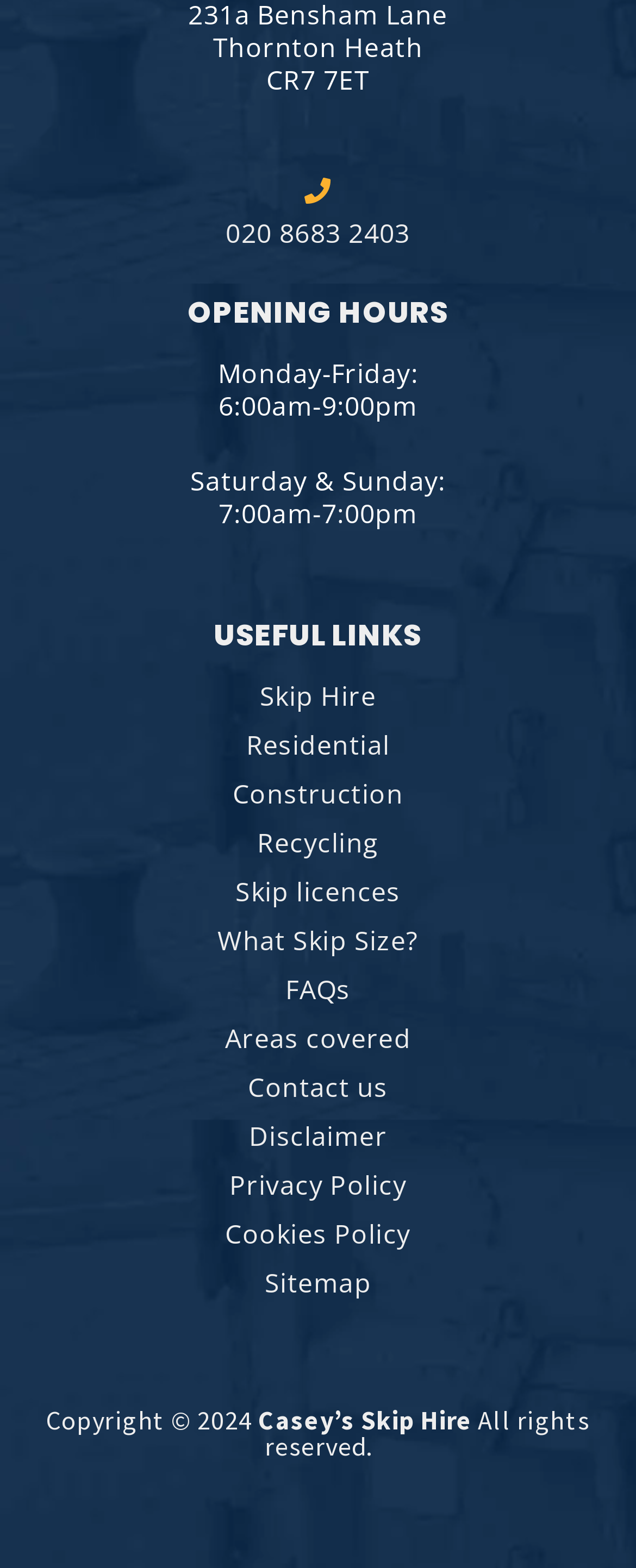What are the opening hours on Monday to Friday?
Using the visual information, reply with a single word or short phrase.

6:00am-9:00pm